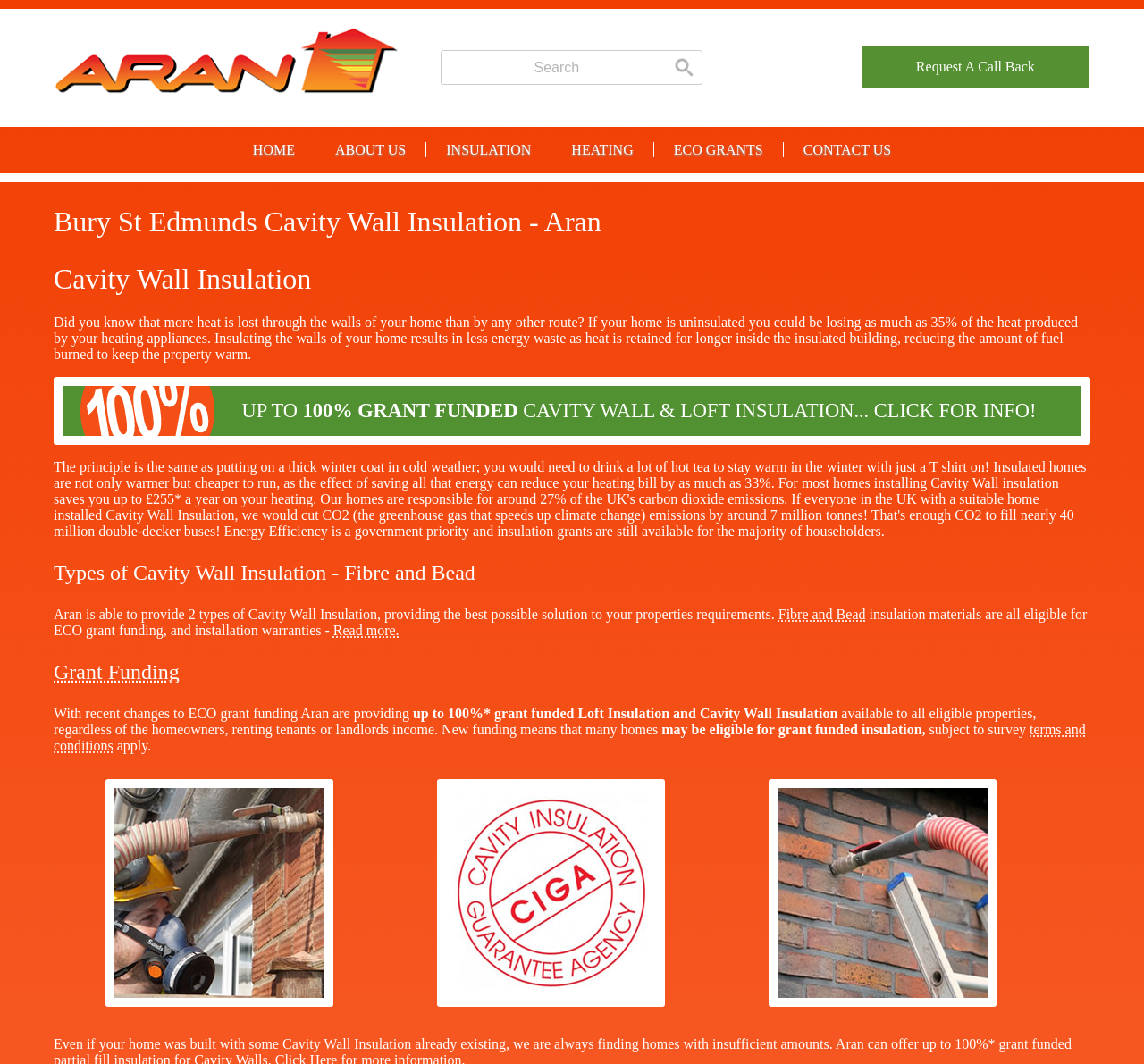What is the company name?
Please craft a detailed and exhaustive response to the question.

The company name is Aran, which can be found in the link 'Aran Group' at the top left corner of the webpage, and also in the image 'Aran Group' with the same bounding box coordinates.